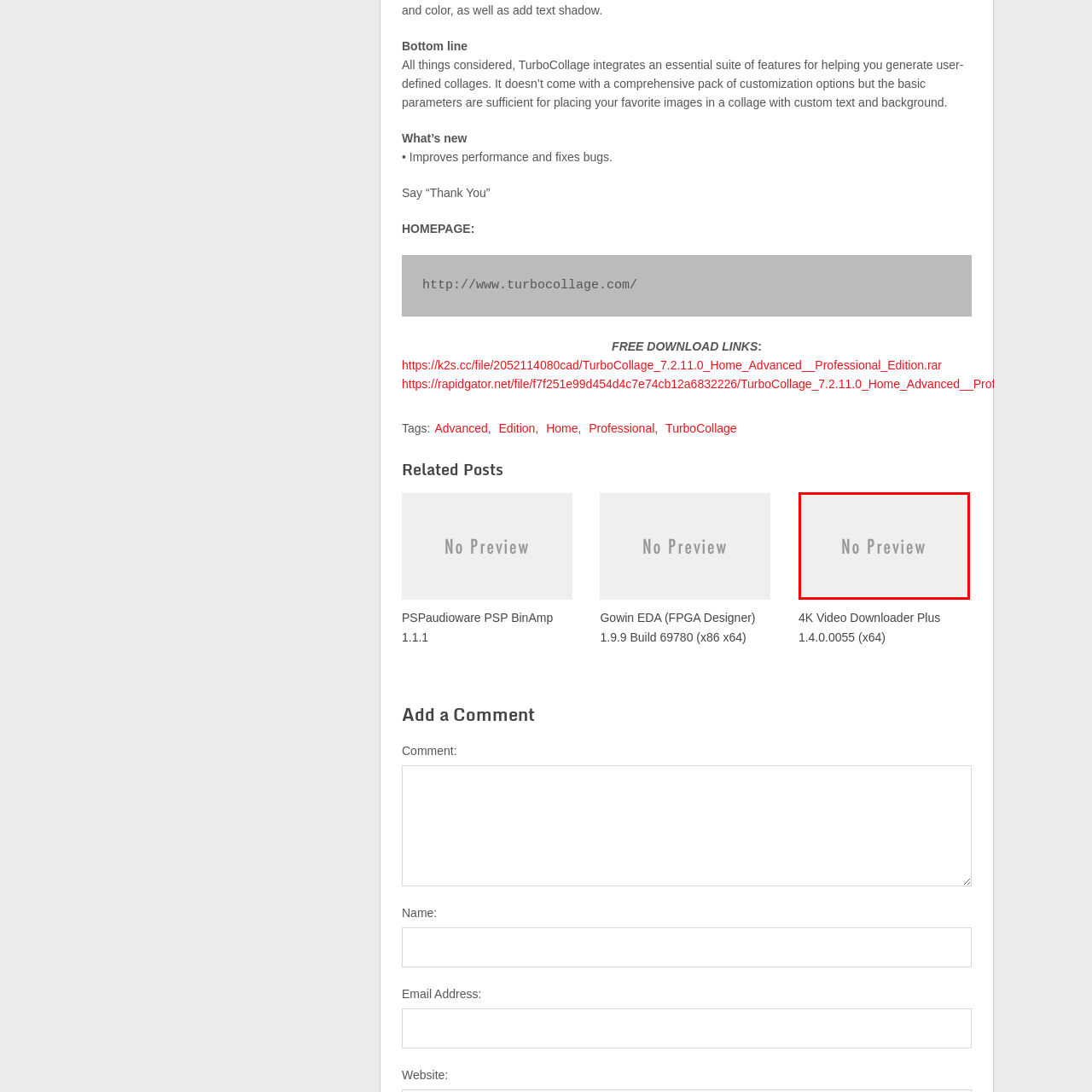Provide a thorough caption for the image that is surrounded by the red boundary.

This image represents the placeholder for the software application "4K Video Downloader Plus 1.4.0.0055 (x64)," which is likely used for downloading videos from various online platforms in high quality. The text associated with the image indicates that it is part of an article reviewing or discussing this specific version of the software. The overall layout suggests it is featured in a section dedicated to related posts, where users can find additional software options. The user experience is likely enhanced by providing both visuals and descriptive links, making it easier for users to navigate and select downloads that suit their needs. The image itself displays a "No Preview" message, indicating that there may not be a visual asset available for this particular software.